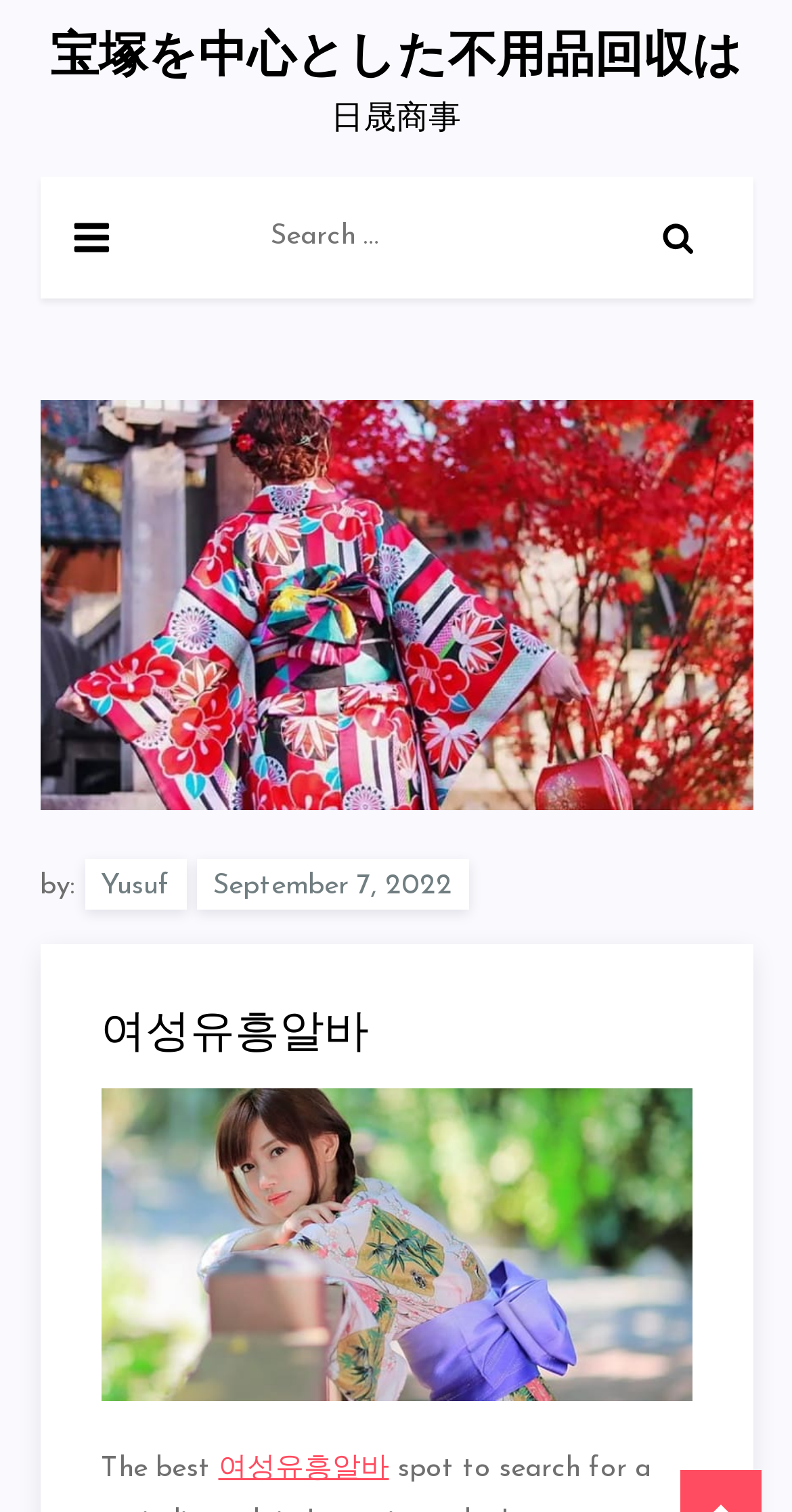Find the UI element described as: "home" and predict its bounding box coordinates. Ensure the coordinates are four float numbers between 0 and 1, [left, top, right, bottom].

None